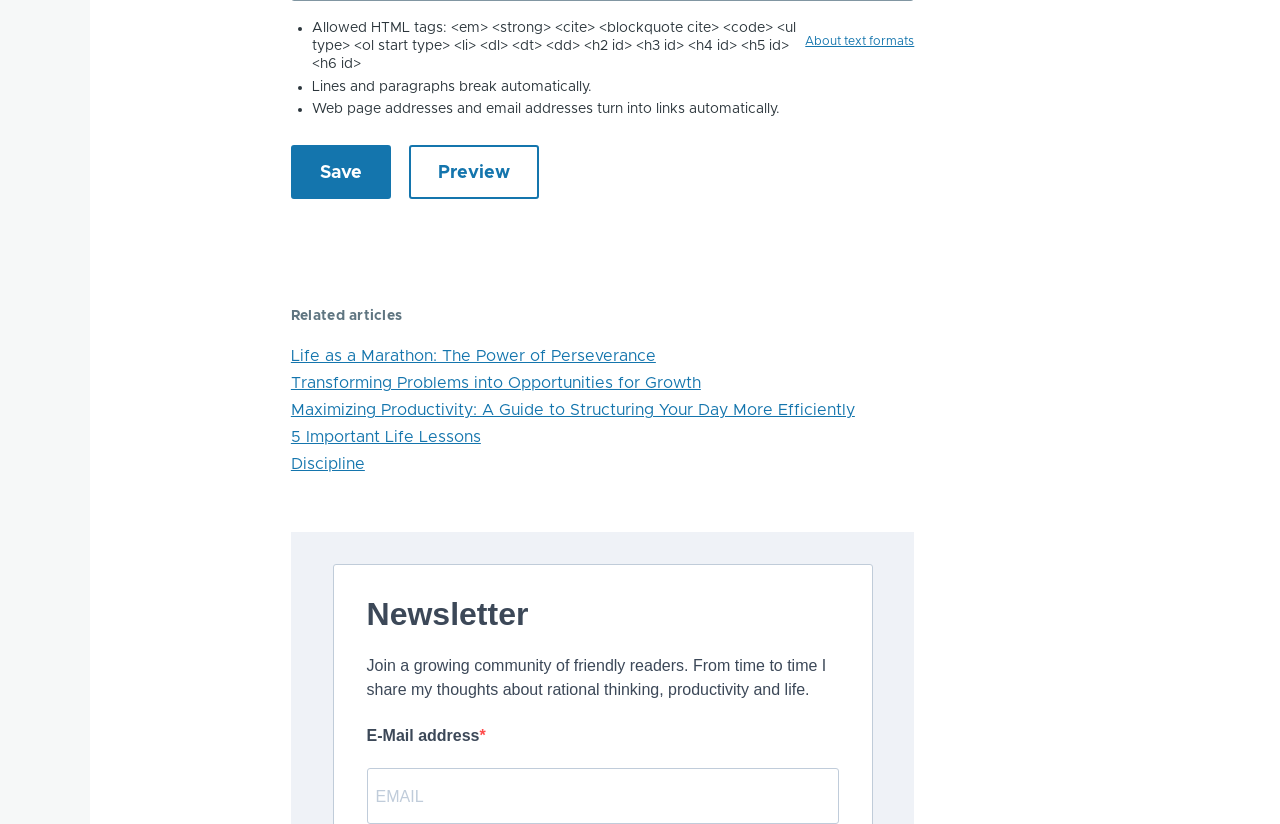Please specify the bounding box coordinates of the element that should be clicked to execute the given instruction: 'Enter email address'. Ensure the coordinates are four float numbers between 0 and 1, expressed as [left, top, right, bottom].

[0.287, 0.933, 0.654, 0.999]